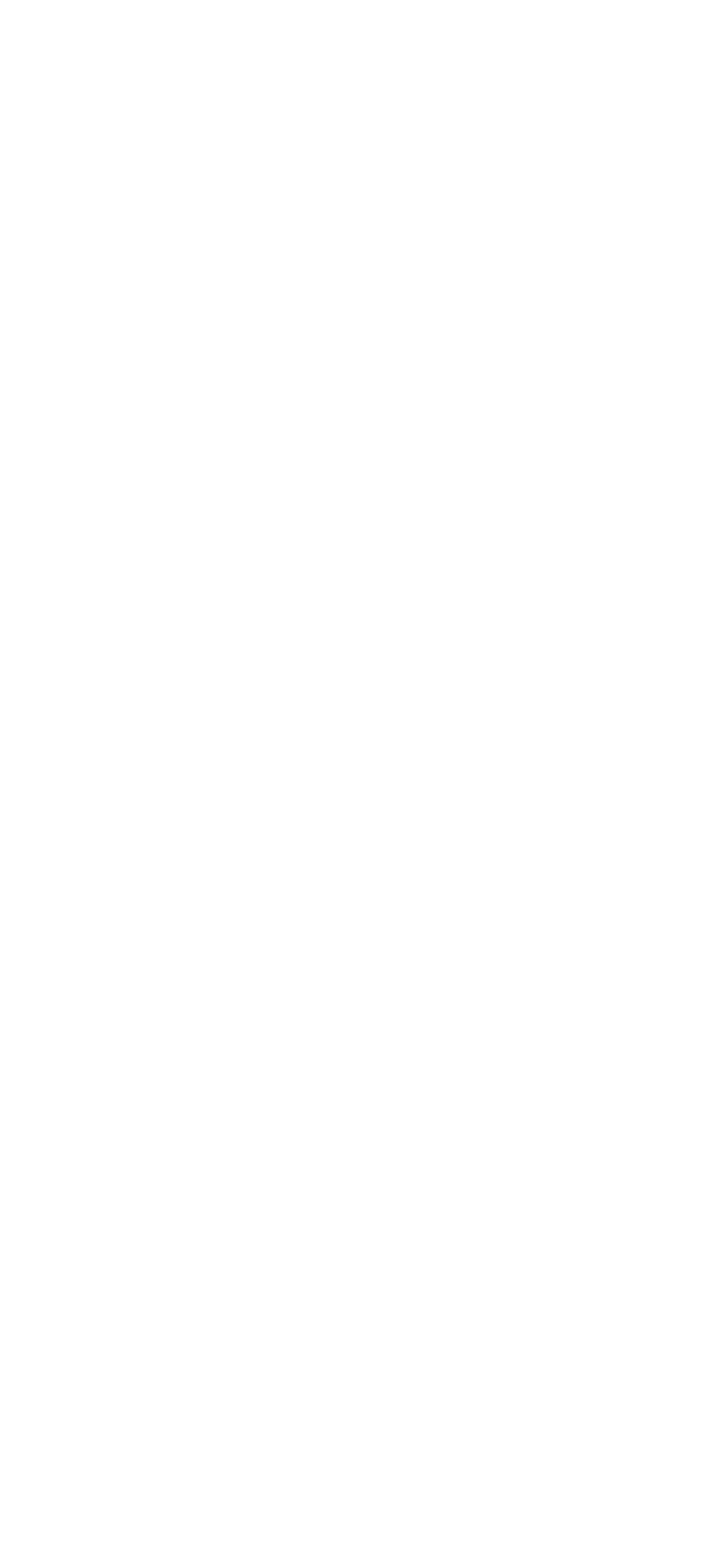What is the email address of IHP?
Utilize the information in the image to give a detailed answer to the question.

I found the email address of IHP by examining the static text element 'ihp@ihp-microelectronics.com' on the webpage, which provides the email address of IHP.